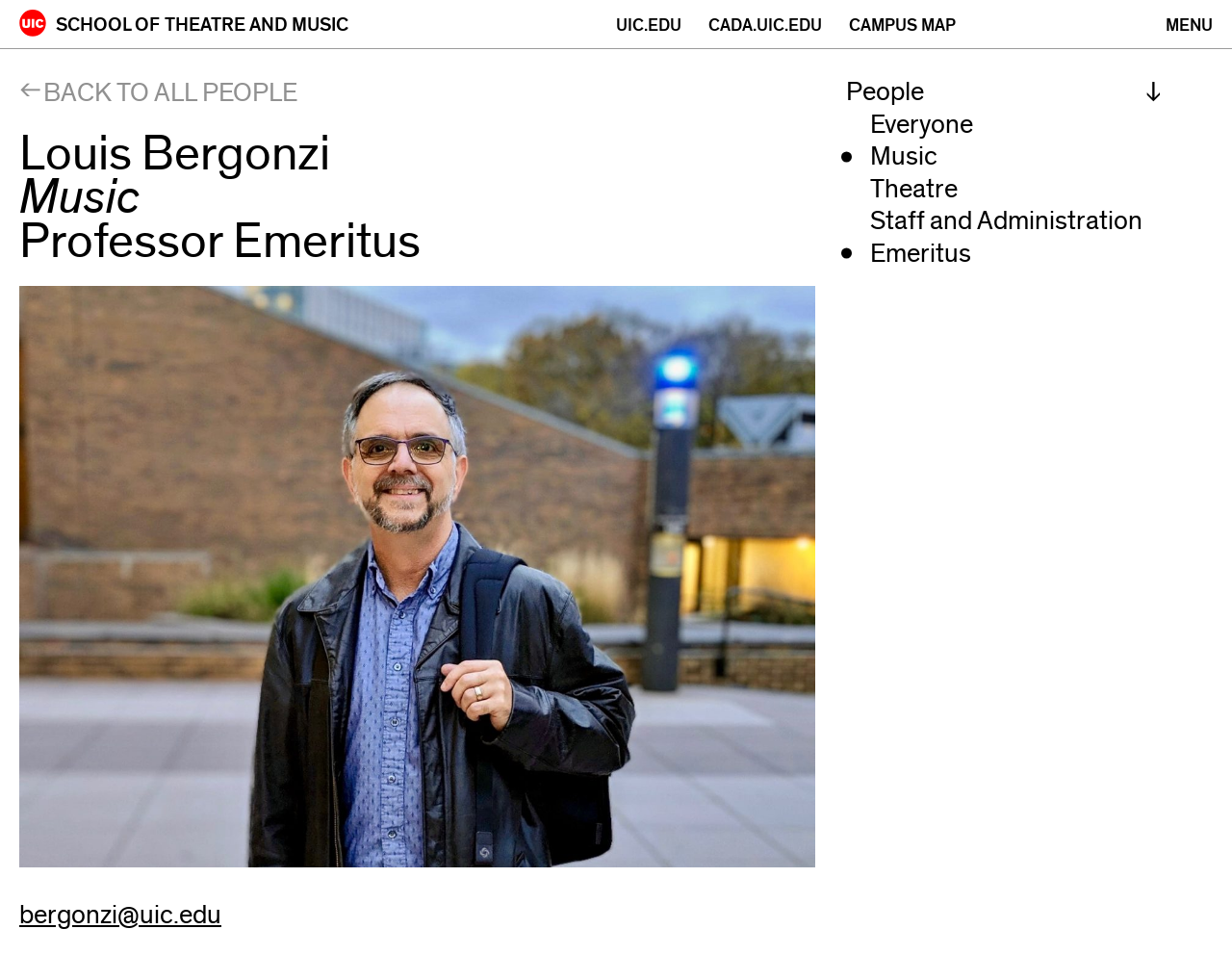Specify the bounding box coordinates of the area that needs to be clicked to achieve the following instruction: "Click on the link 'November 3306'".

None